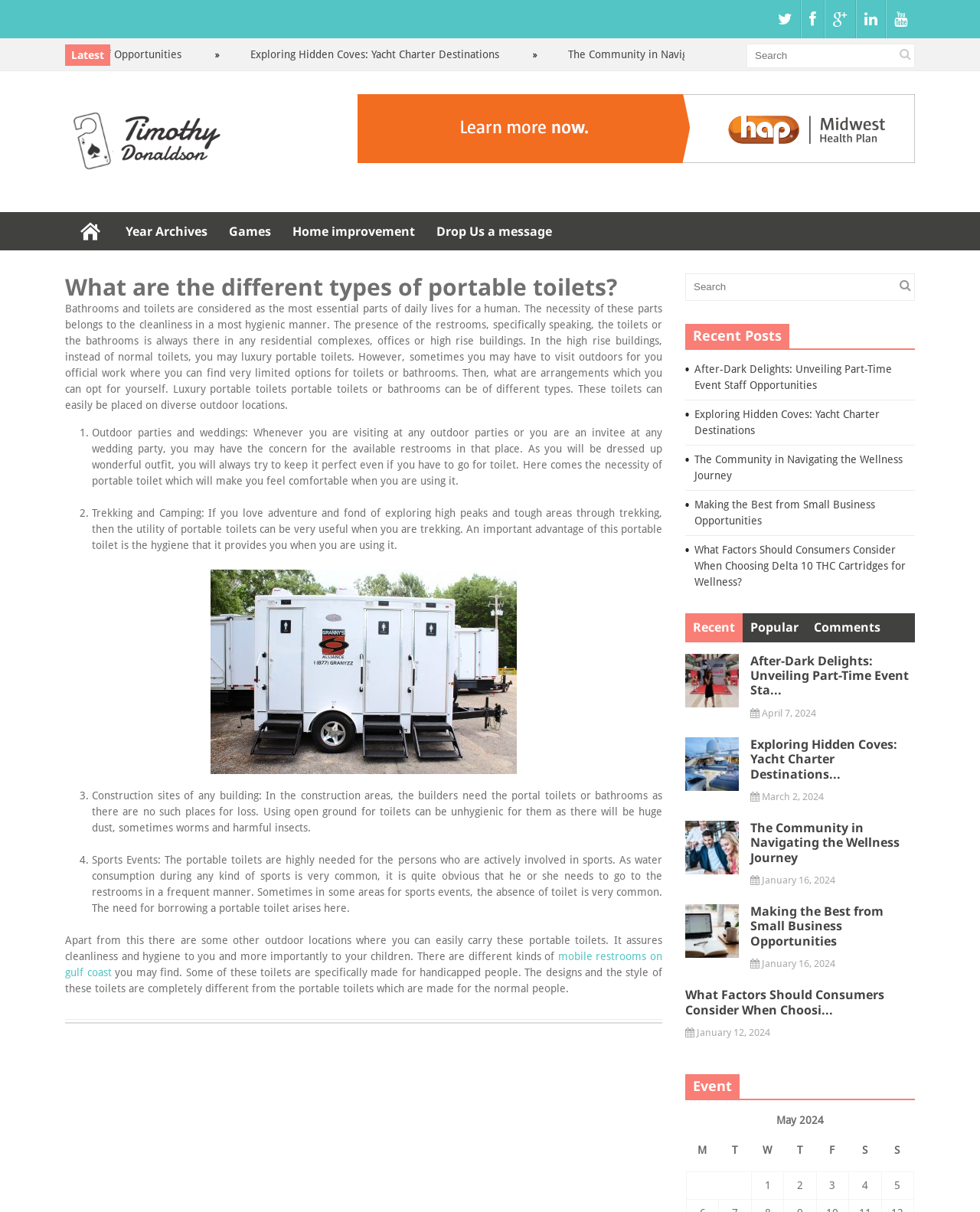Indicate the bounding box coordinates of the clickable region to achieve the following instruction: "Search for health topics."

None